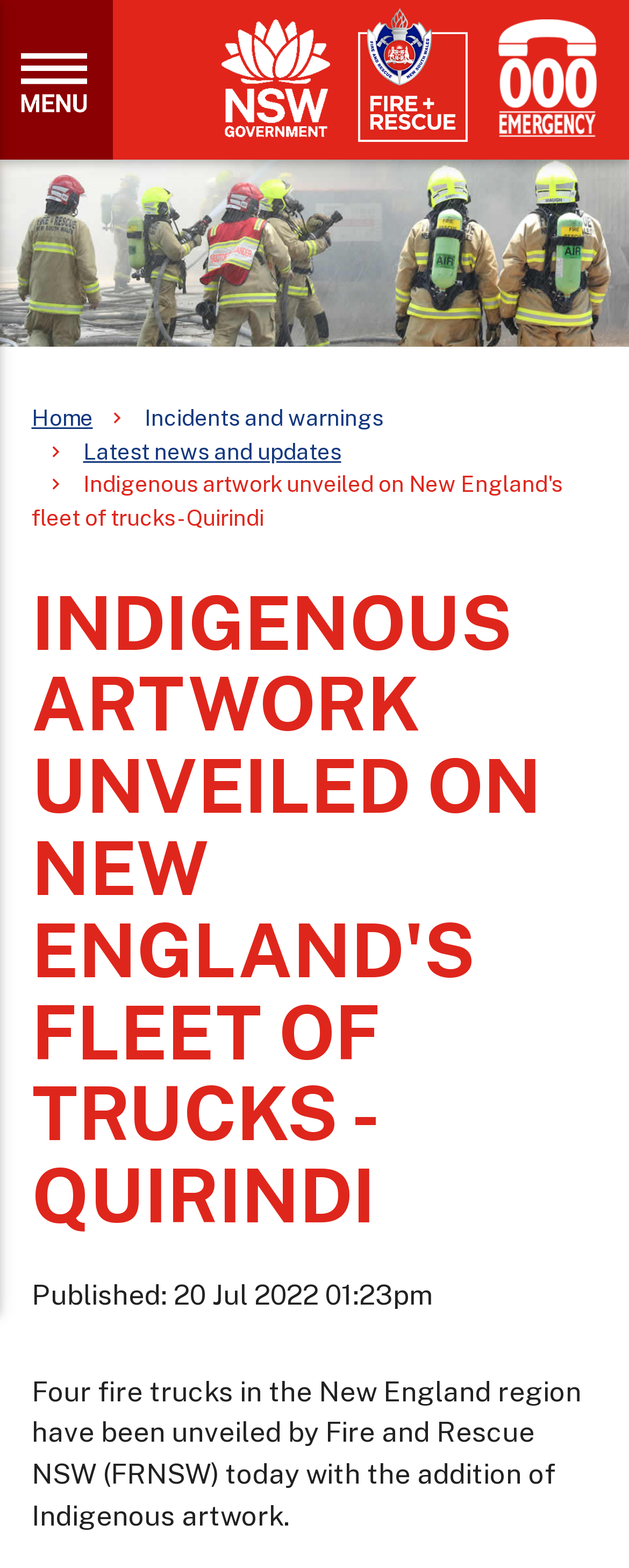Please use the details from the image to answer the following question comprehensively:
What is the type of artwork added to the fire trucks?

I found the answer by reading the heading 'INDIGENOUS ARTWORK UNVEILED ON NEW ENGLAND'S FLEET OF TRUCKS - QUIRINDI' and the static text 'Four fire trucks in the New England region have been unveiled by Fire and Rescue NSW (FRNSW) today with the addition of Indigenous artwork.' which both mention the type of artwork as Indigenous.